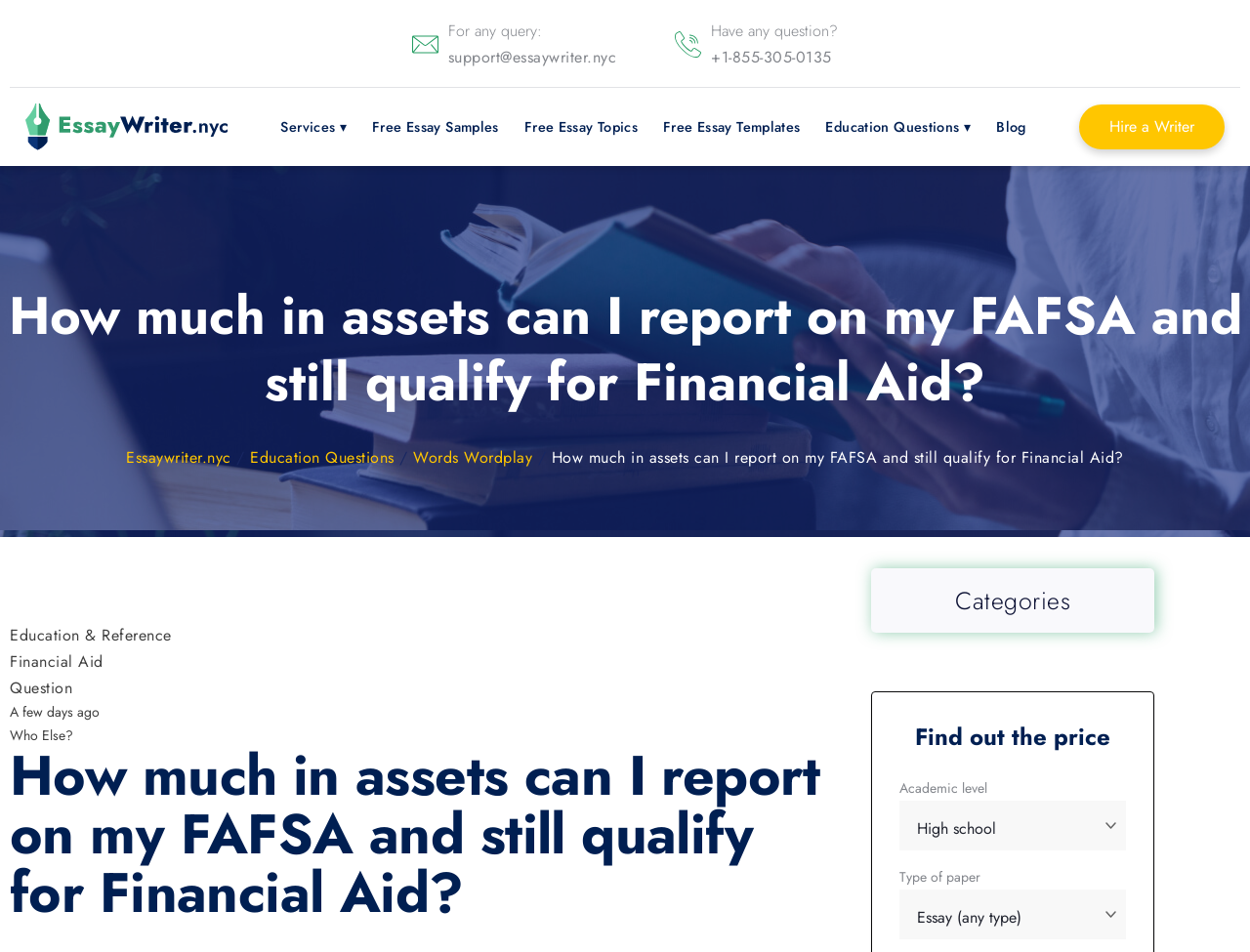Locate the bounding box coordinates of the segment that needs to be clicked to meet this instruction: "Click the 'Hire a Writer' link".

[0.863, 0.11, 0.98, 0.157]